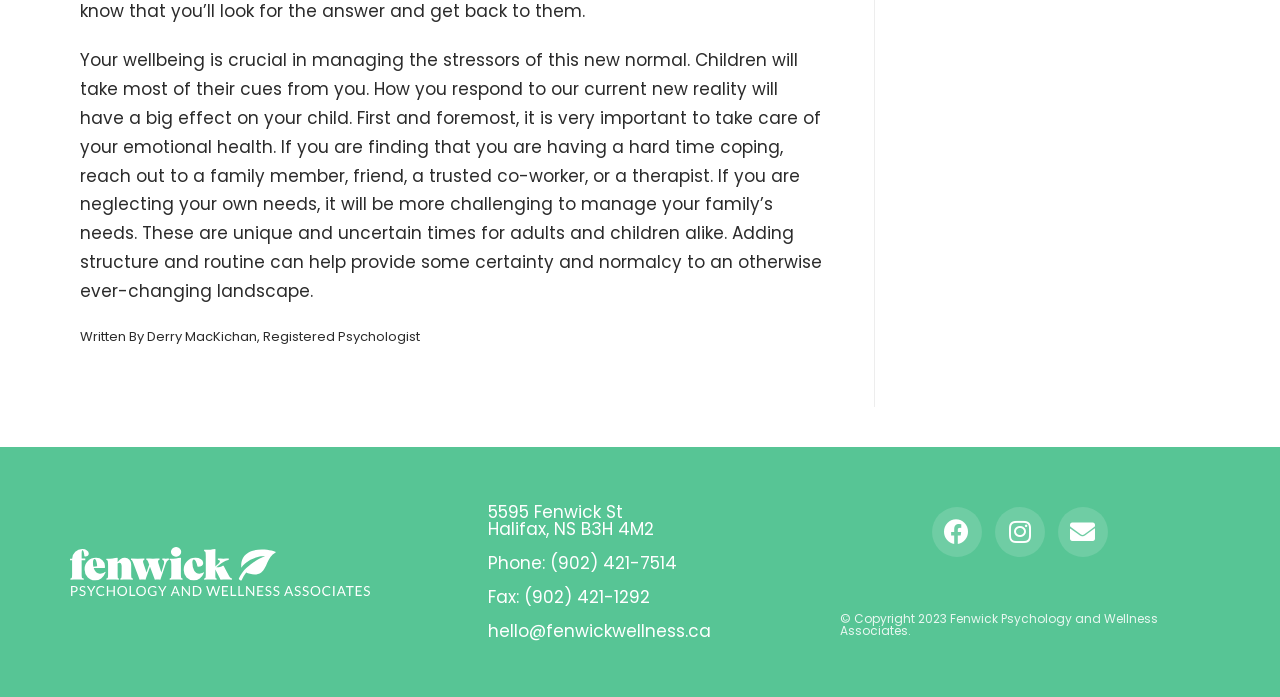What is the email address of Fenwick Wellness?
Please provide a single word or phrase based on the screenshot.

hello@fenwickwellness.ca